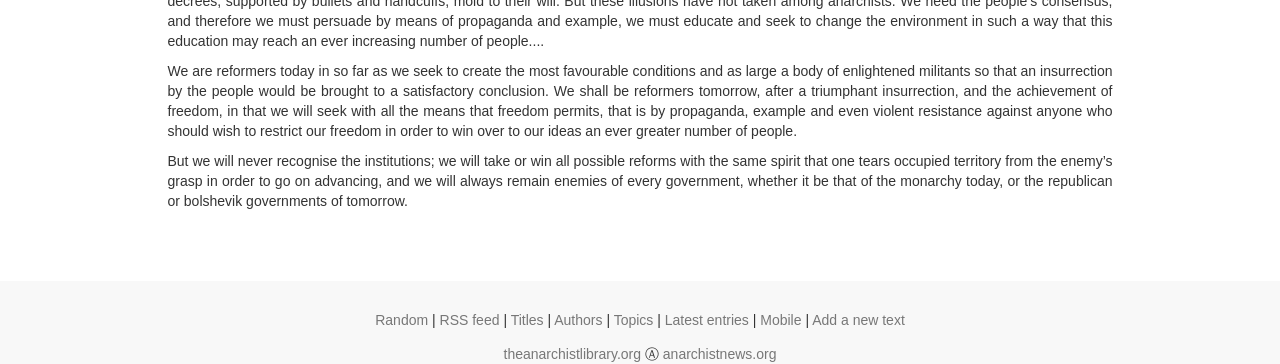Please give a short response to the question using one word or a phrase:
How many links are there in the footer?

9